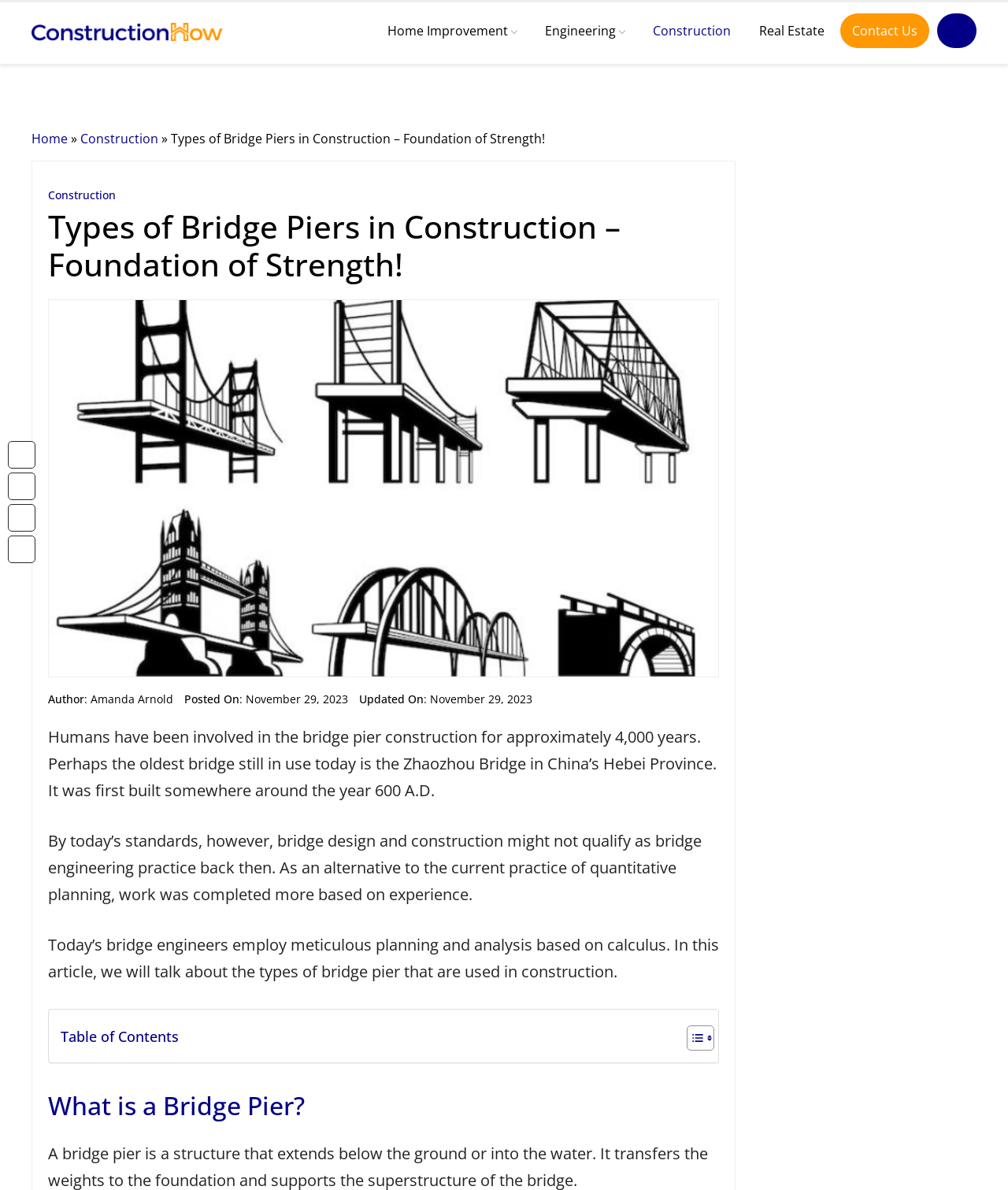Please specify the bounding box coordinates for the clickable region that will help you carry out the instruction: "Go to 'Home Improvement'".

[0.372, 0.011, 0.525, 0.04]